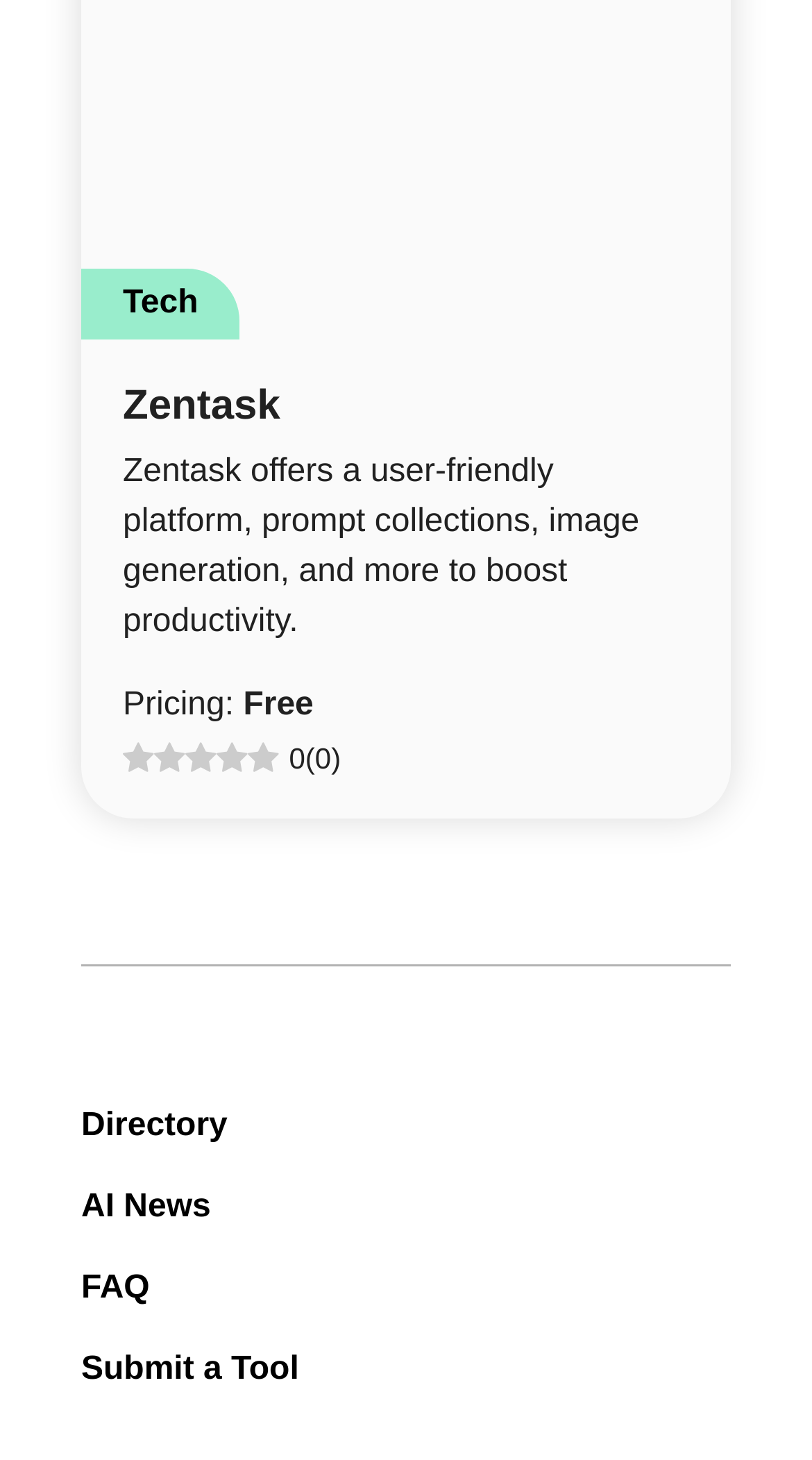Calculate the bounding box coordinates for the UI element based on the following description: "FAQ". Ensure the coordinates are four float numbers between 0 and 1, i.e., [left, top, right, bottom].

[0.1, 0.866, 0.184, 0.9]